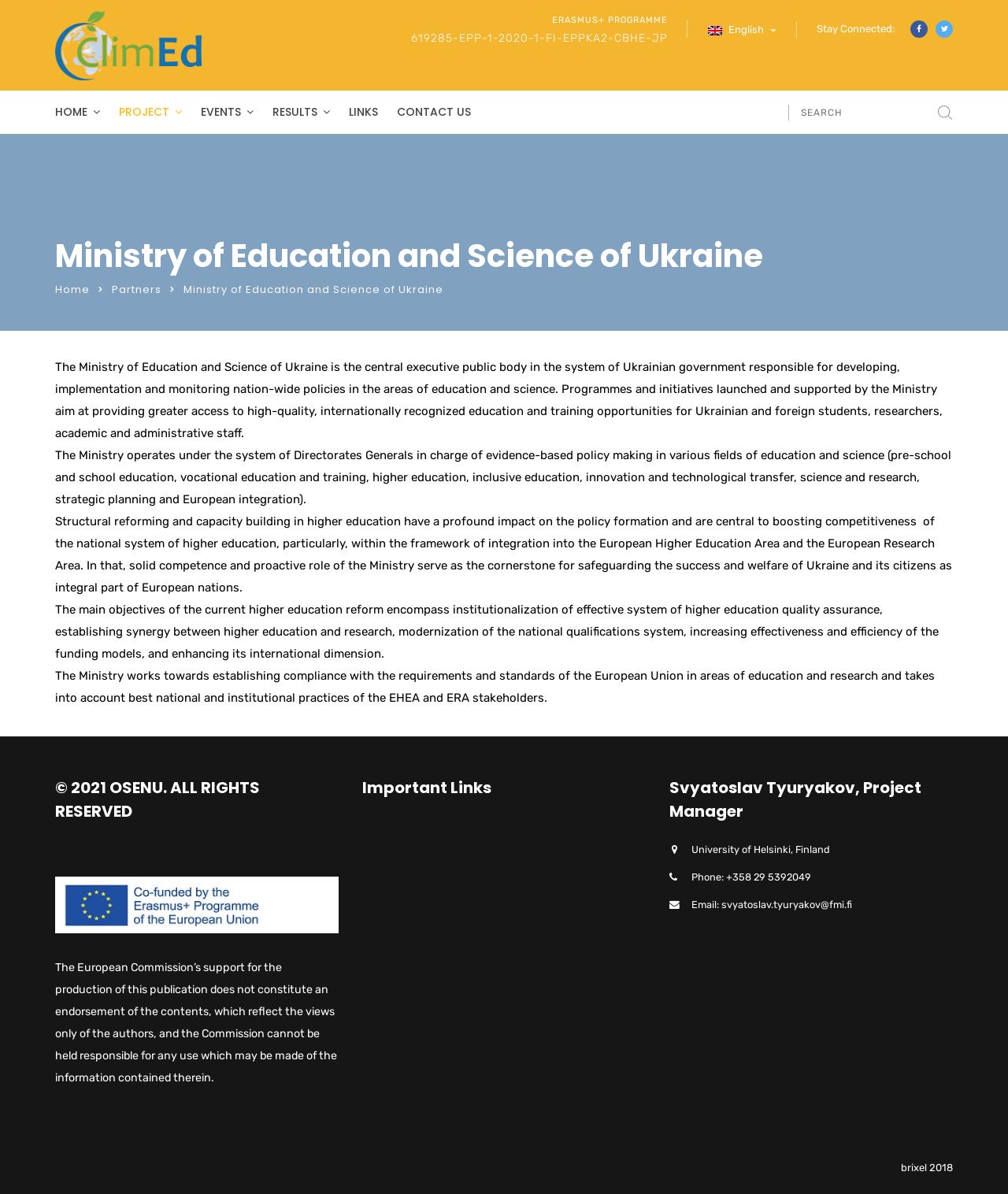Provide your answer in one word or a succinct phrase for the question: 
What is the language of the webpage?

English